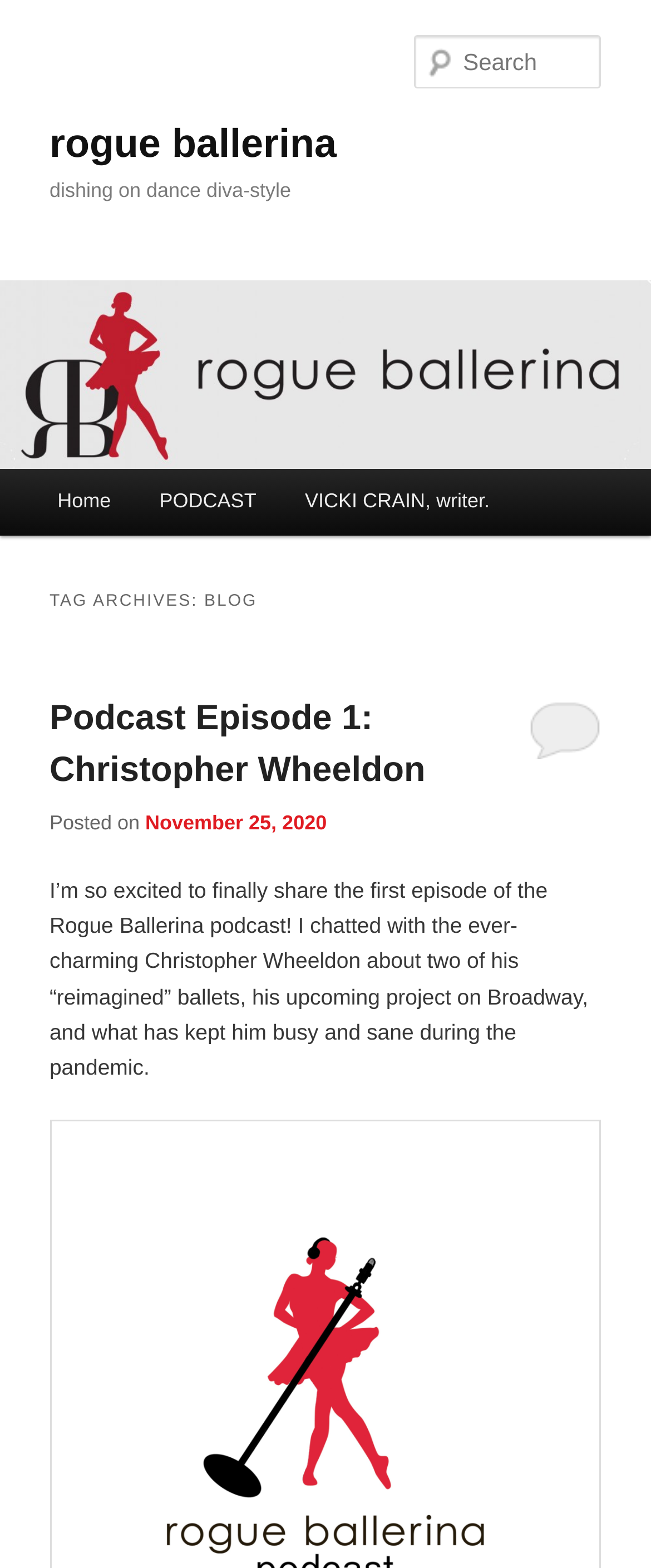Provide the bounding box coordinates of the HTML element described as: "rogue ballerina". The bounding box coordinates should be four float numbers between 0 and 1, i.e., [left, top, right, bottom].

[0.076, 0.078, 0.517, 0.106]